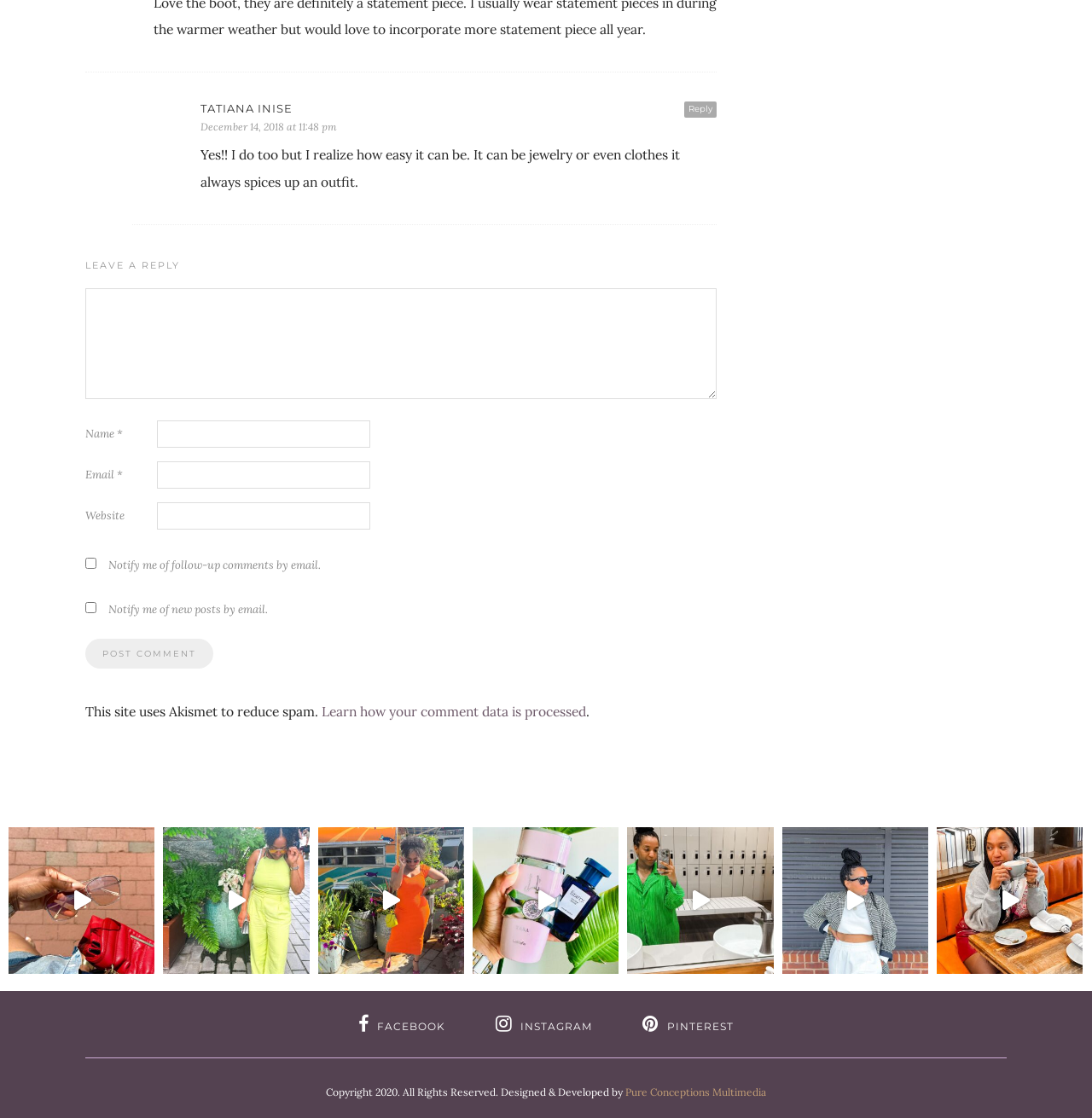Please provide the bounding box coordinate of the region that matches the element description: parent_node: Name * name="author". Coordinates should be in the format (top-left x, top-left y, bottom-right x, bottom-right y) and all values should be between 0 and 1.

[0.144, 0.376, 0.339, 0.4]